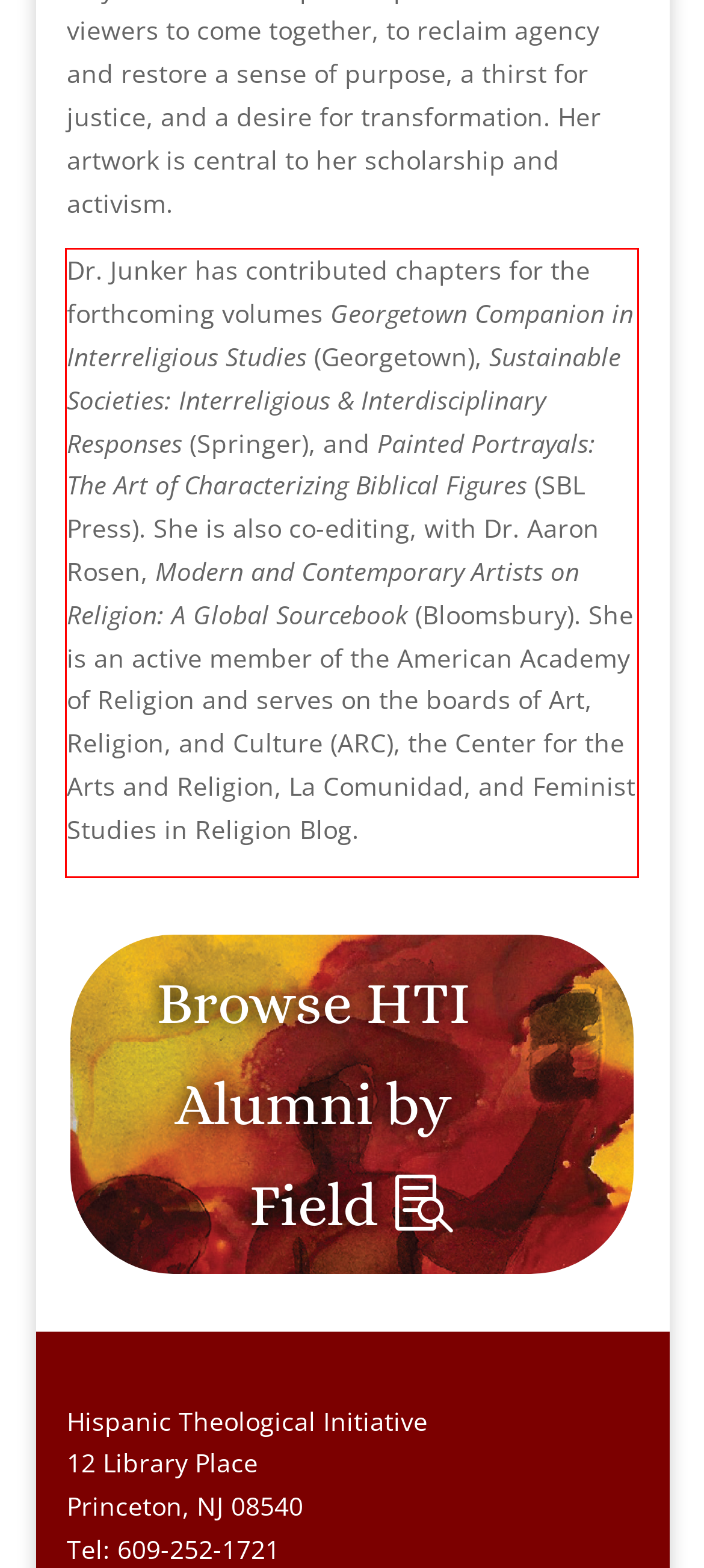You are presented with a webpage screenshot featuring a red bounding box. Perform OCR on the text inside the red bounding box and extract the content.

Dr. Junker has contributed chapters for the forthcoming volumes Georgetown Companion in Interreligious Studies (Georgetown), Sustainable Societies: Interreligious & Interdisciplinary Responses (Springer), and Painted Portrayals: The Art of Characterizing Biblical Figures (SBL Press). She is also co-editing, with Dr. Aaron Rosen, Modern and Contemporary Artists on Religion: A Global Sourcebook (Bloomsbury). She is an active member of the American Academy of Religion and serves on the boards of Art, Religion, and Culture (ARC), the Center for the Arts and Religion, La Comunidad, and Feminist Studies in Religion Blog.